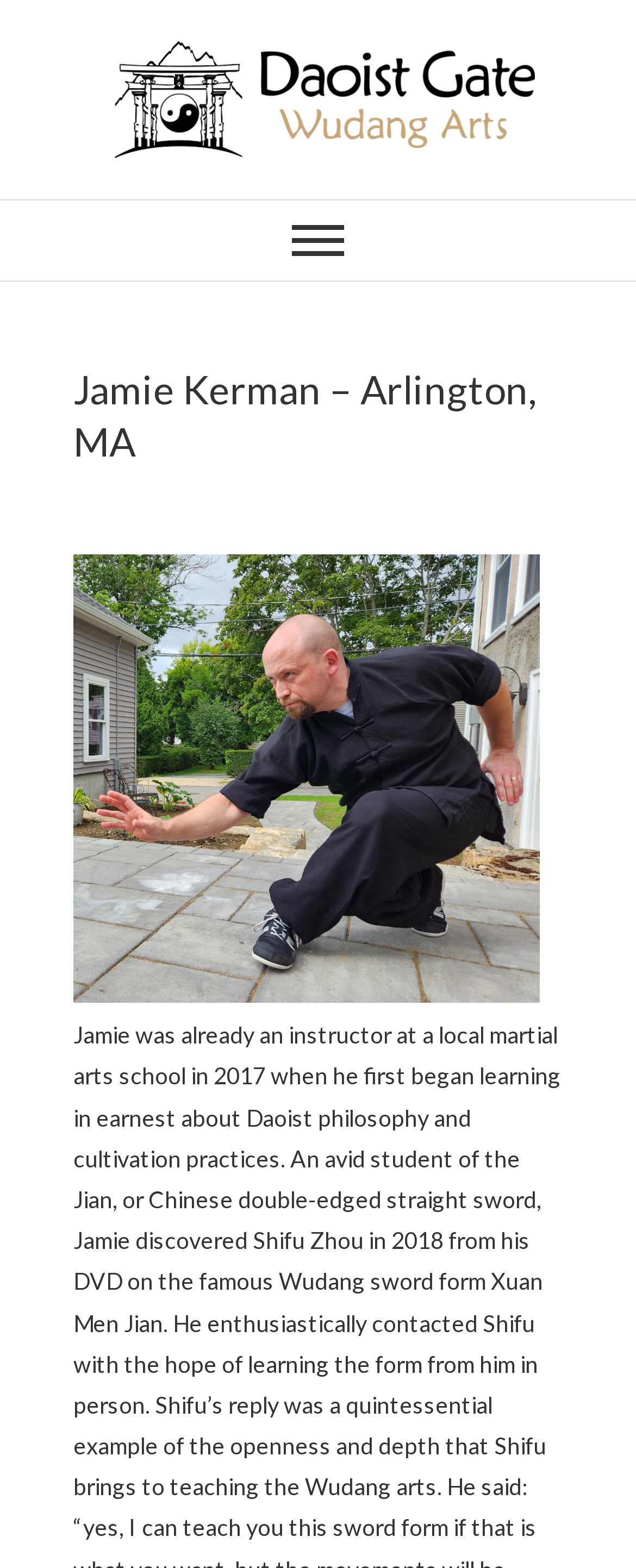Locate and provide the bounding box coordinates for the HTML element that matches this description: "Daoist Gate".

[0.16, 0.106, 0.619, 0.156]